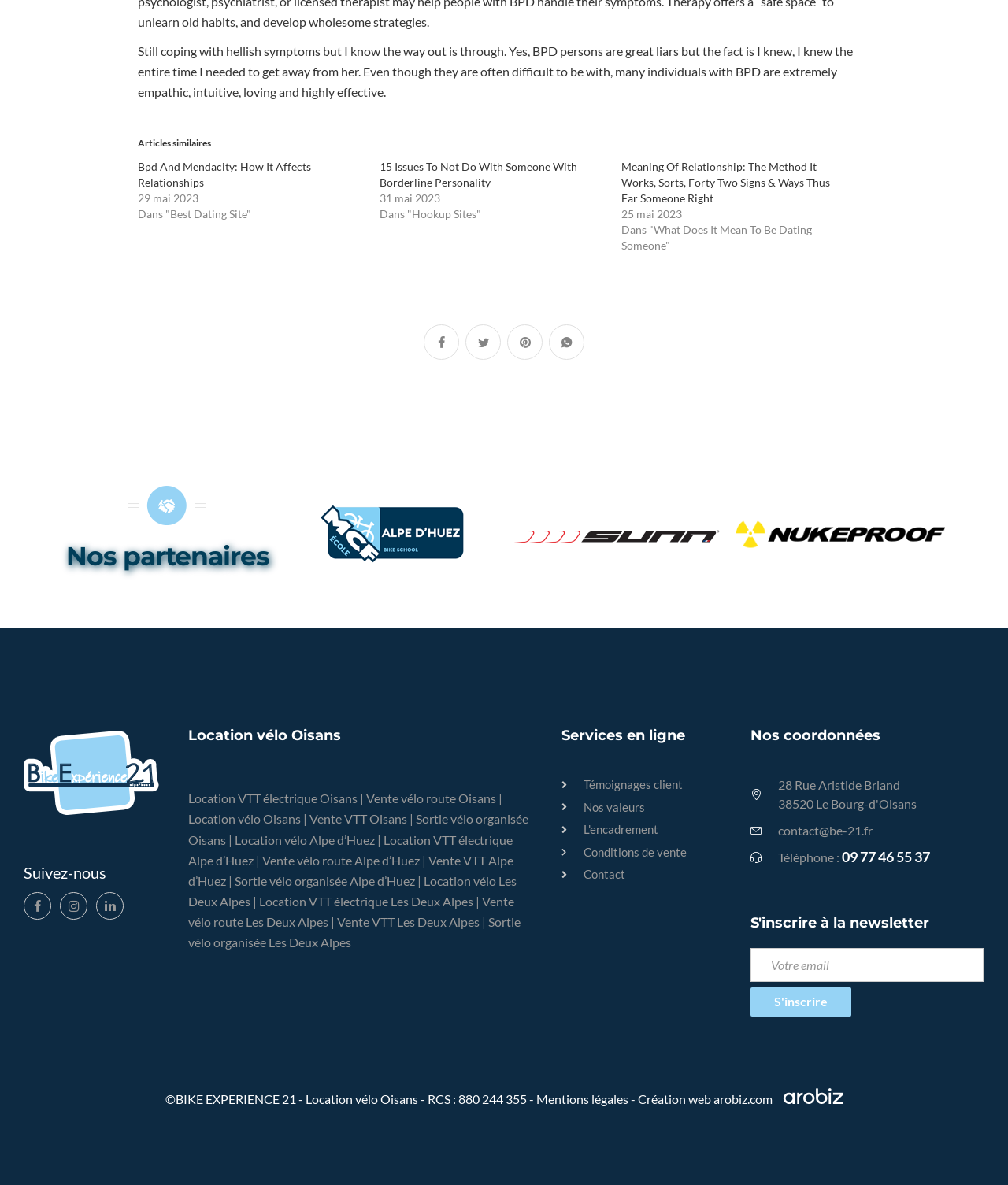Determine the bounding box for the described UI element: "name="EMAIL" placeholder="Votre email"".

[0.745, 0.8, 0.976, 0.829]